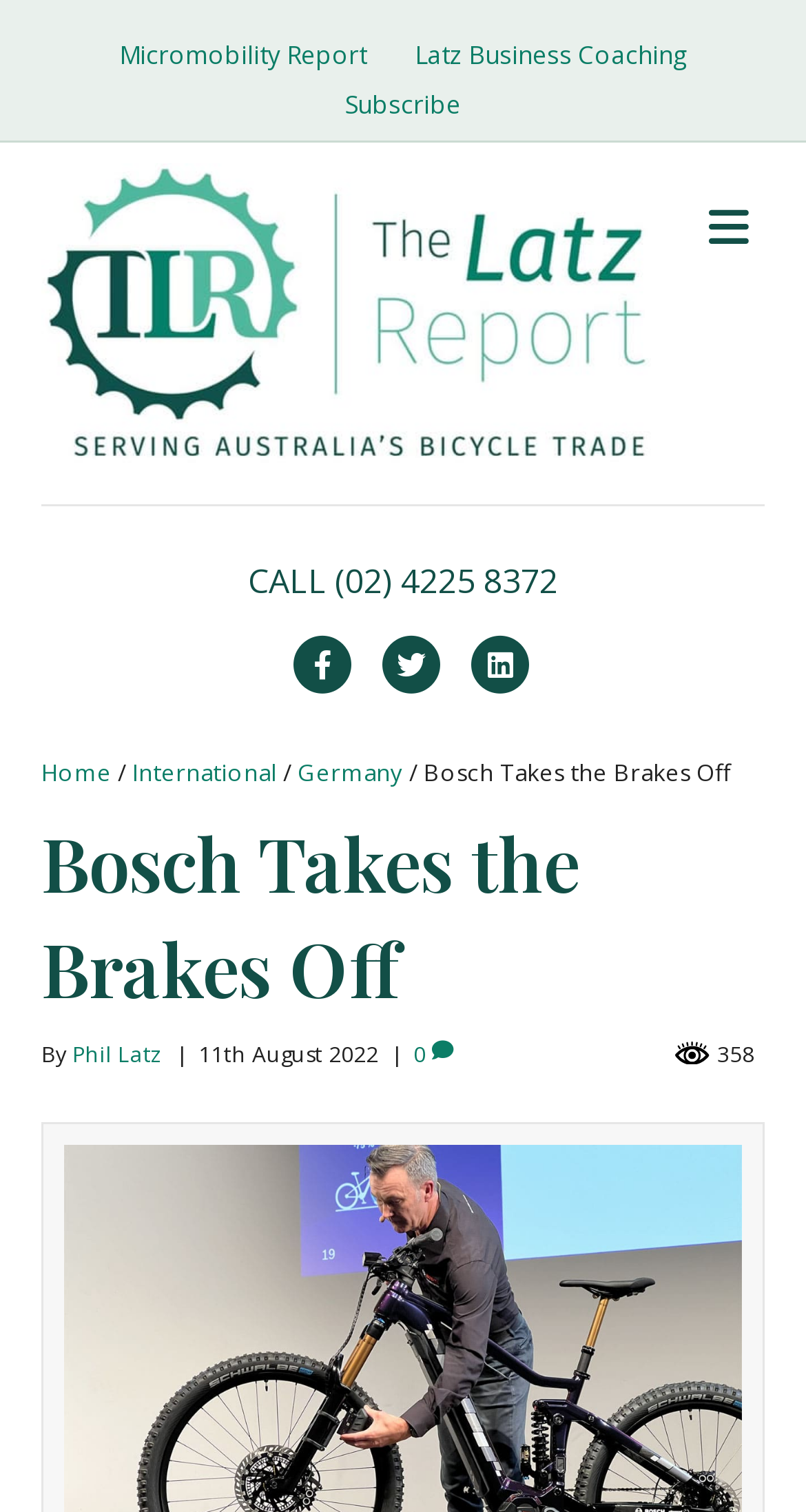Could you indicate the bounding box coordinates of the region to click in order to complete this instruction: "Click on Subscribe".

[0.403, 0.053, 0.597, 0.086]